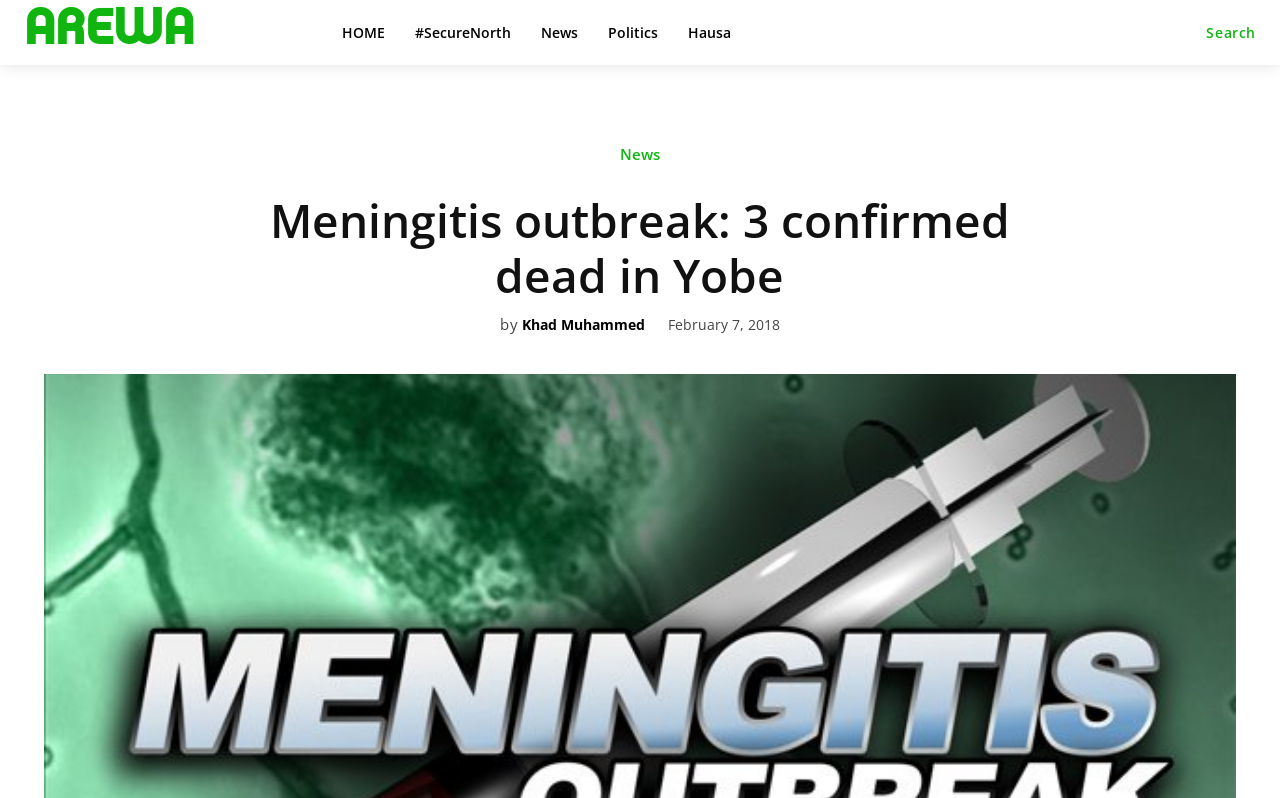Please identify the bounding box coordinates of the region to click in order to complete the given instruction: "read News section". The coordinates should be four float numbers between 0 and 1, i.e., [left, top, right, bottom].

[0.473, 0.182, 0.527, 0.217]